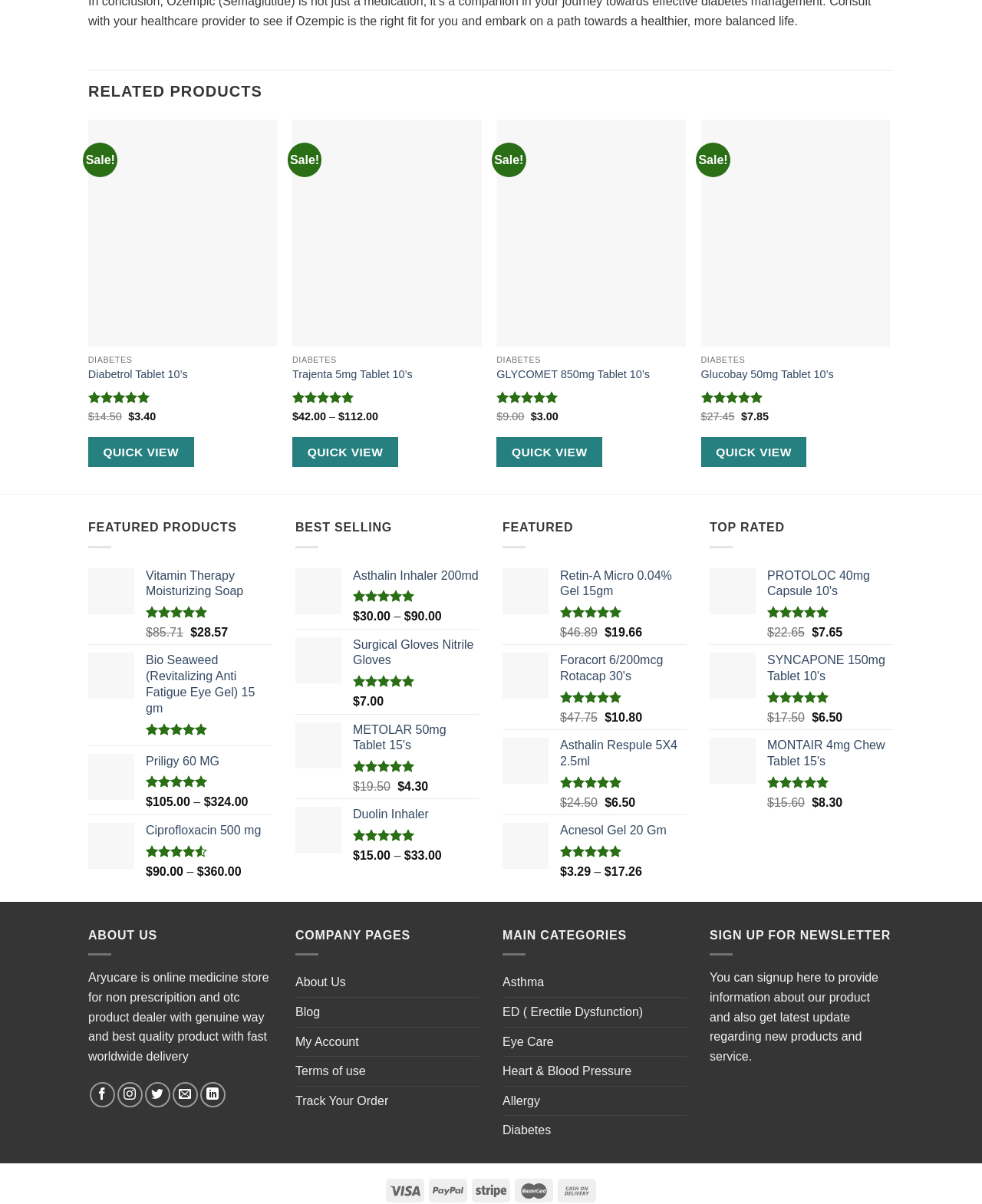How many 'FEATURED PRODUCTS' are listed?
Refer to the image and provide a one-word or short phrase answer.

5